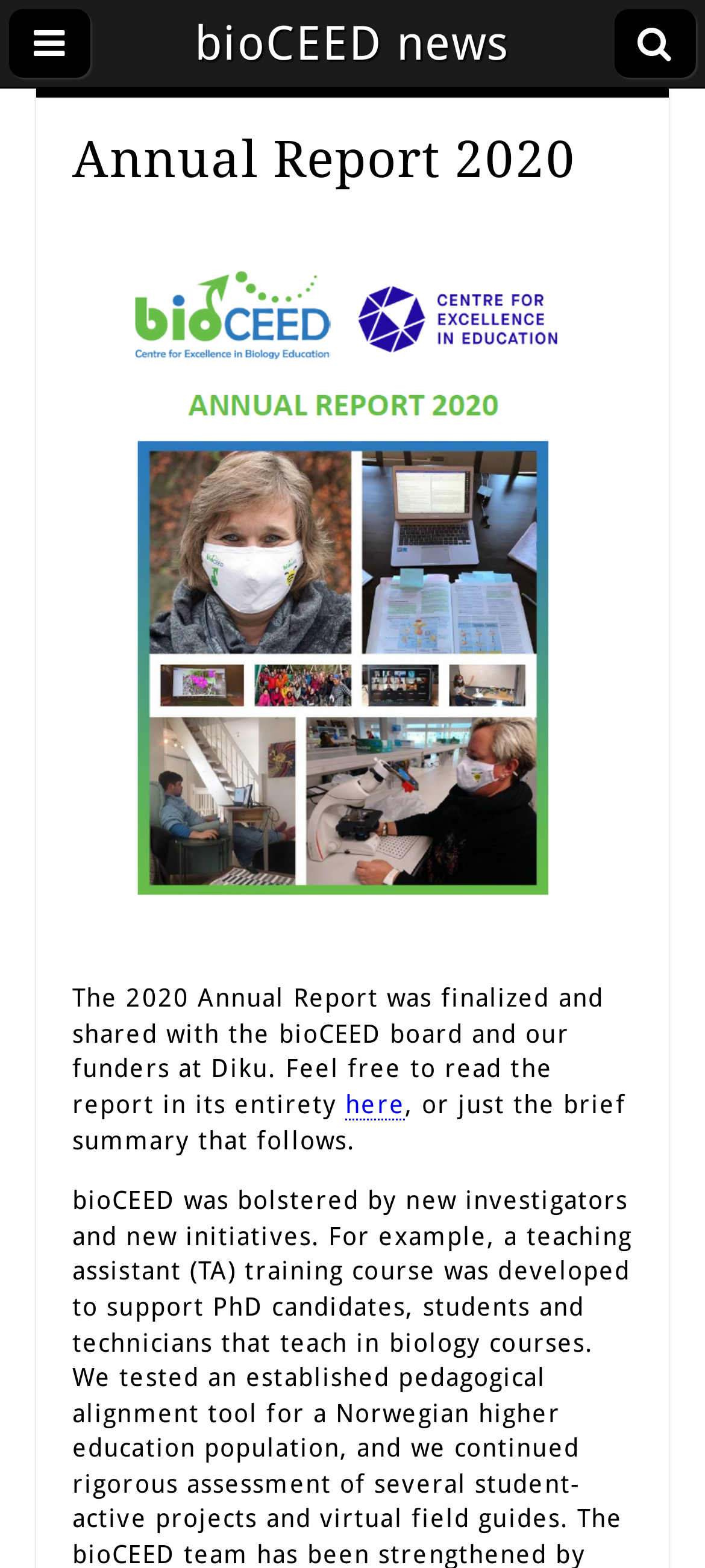Using the given description, provide the bounding box coordinates formatted as (top-left x, top-left y, bottom-right x, bottom-right y), with all values being floating point numbers between 0 and 1. Description: 11:11 Progress Group

None